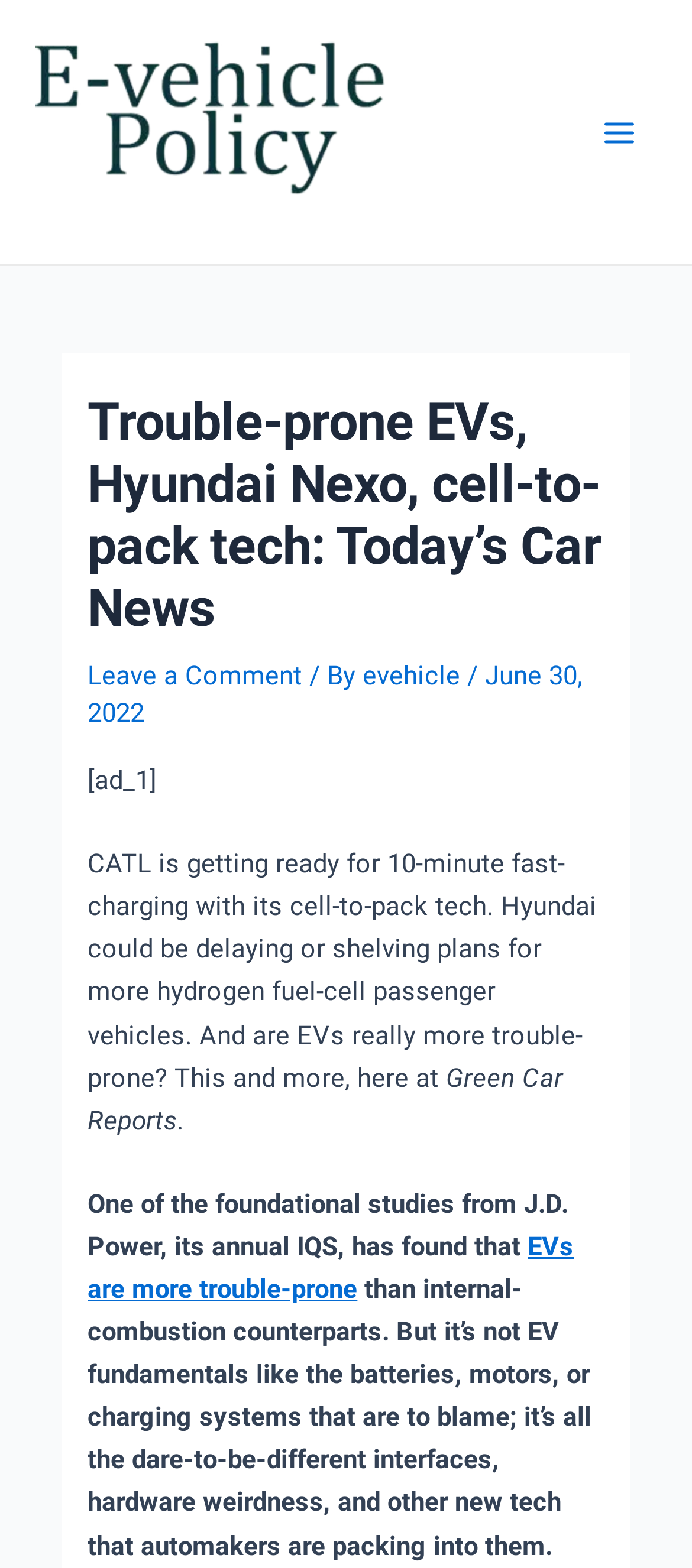Given the description of a UI element: "Leave a Comment", identify the bounding box coordinates of the matching element in the webpage screenshot.

[0.127, 0.421, 0.437, 0.441]